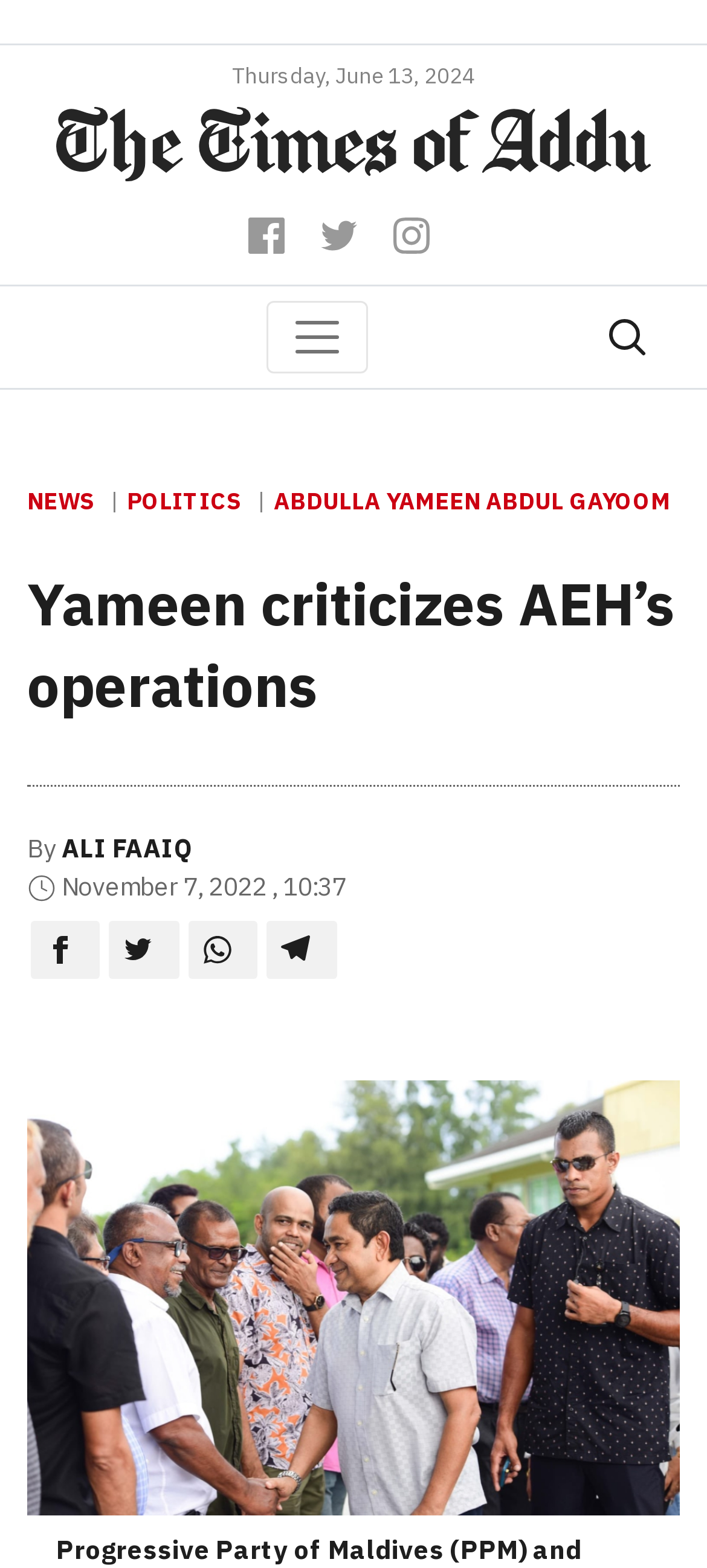Based on the element description, predict the bounding box coordinates (top-left x, top-left y, bottom-right x, bottom-right y) for the UI element in the screenshot: Abdulla Yameen Abdul Gayoom

[0.387, 0.31, 0.949, 0.33]